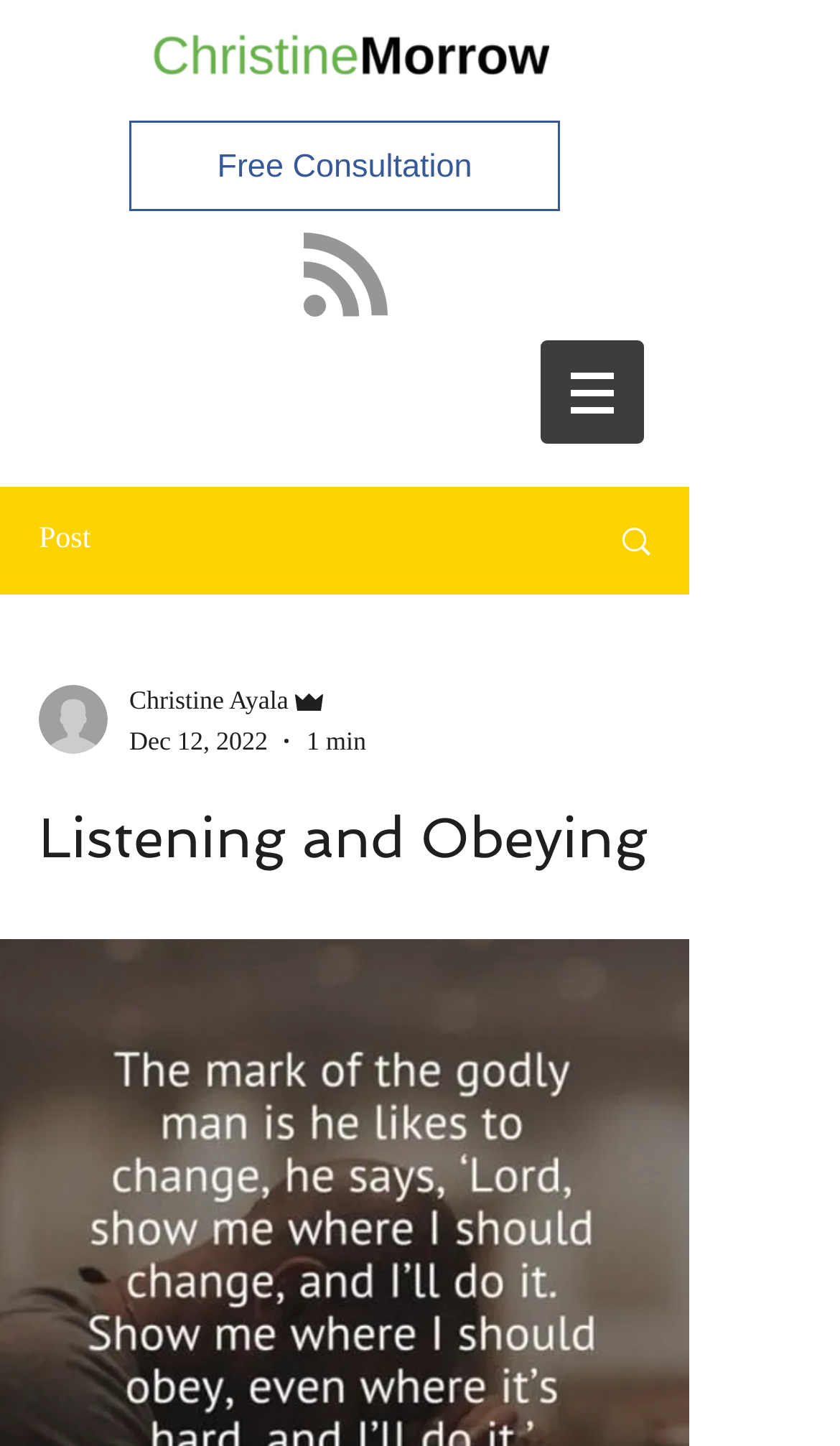What is the name of the author?
Answer with a single word or short phrase according to what you see in the image.

Christine Ayala